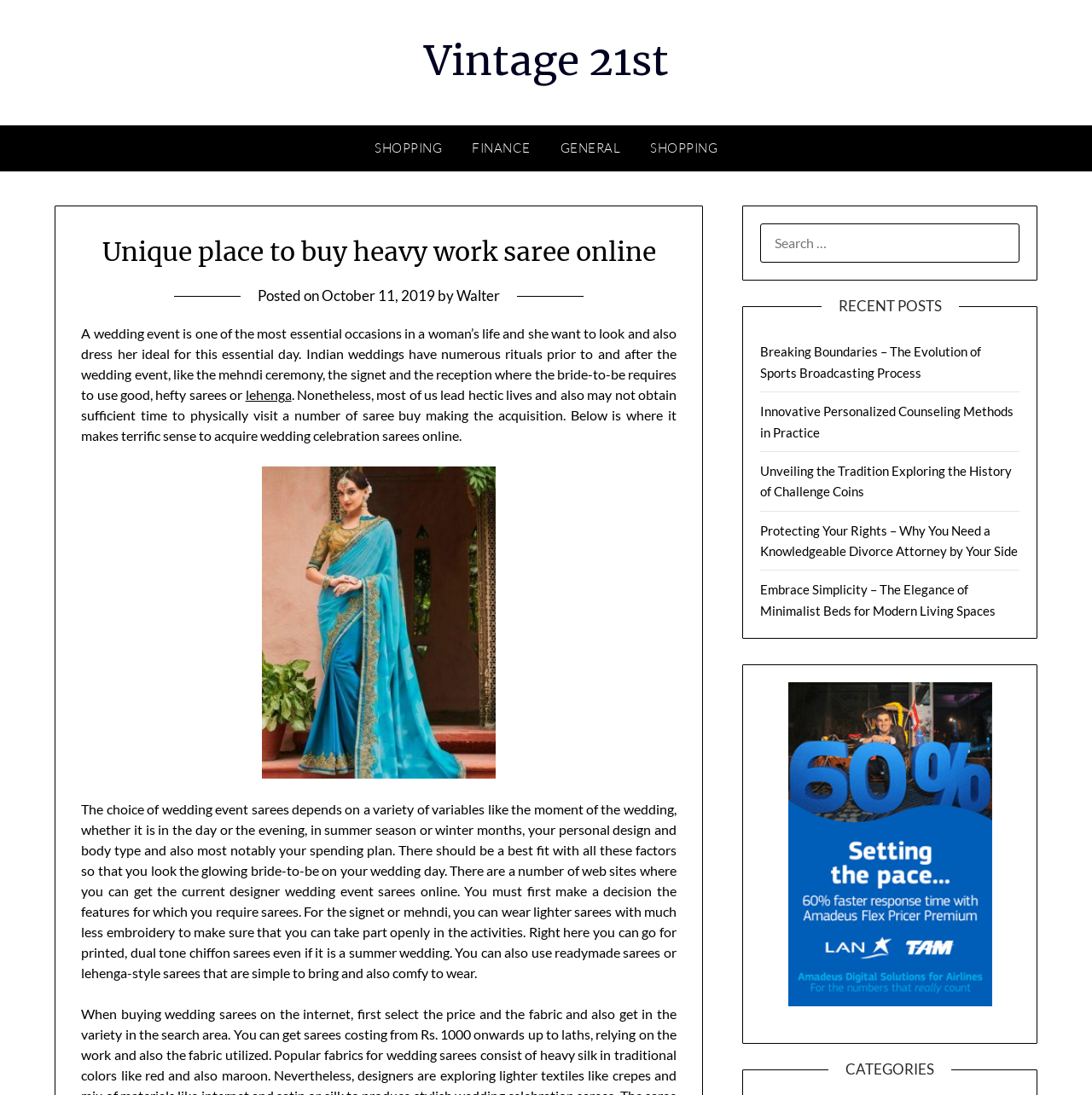Detail the features and information presented on the webpage.

This webpage appears to be a blog or article page focused on Indian weddings and sarees. At the top, there is a header section with links to "Vintage 21st", "SHOPPING", "FINANCE", and "GENERAL". Below this, there is a main content area with a heading that reads "Unique place to buy heavy work saree online". 

To the right of the heading, there is a section with the date "October 11, 2019" and the author's name "Walter". The main content is a long paragraph of text that discusses the importance of dressing well for a wedding and the convenience of buying wedding sarees online. The text also provides guidance on choosing the right saree based on factors such as the time of day, season, personal style, and budget.

There is an image on the page, likely a picture of a saree, which is positioned below the main text. The image takes up a significant portion of the page. 

On the right-hand side of the page, there is a search bar with a label "SEARCH FOR:". Below this, there is a section titled "RECENT POSTS" with five links to other articles on various topics, including sports broadcasting, counseling methods, and minimalist beds. 

At the very bottom of the page, there is a "CATEGORIES" section, but it does not contain any links or content.